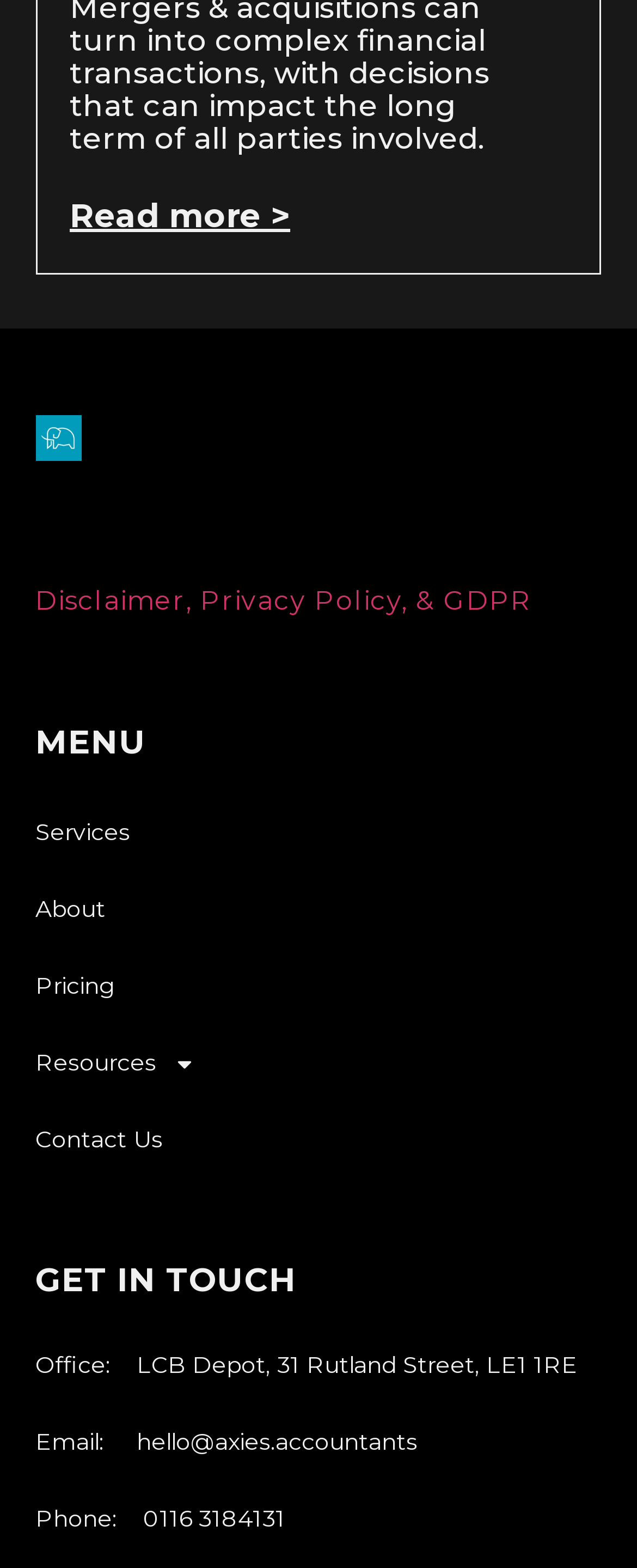Identify the bounding box coordinates of the clickable region required to complete the instruction: "Click Read more about Role of Accounting in Mergers and Acquisitions". The coordinates should be given as four float numbers within the range of 0 and 1, i.e., [left, top, right, bottom].

[0.109, 0.125, 0.456, 0.15]